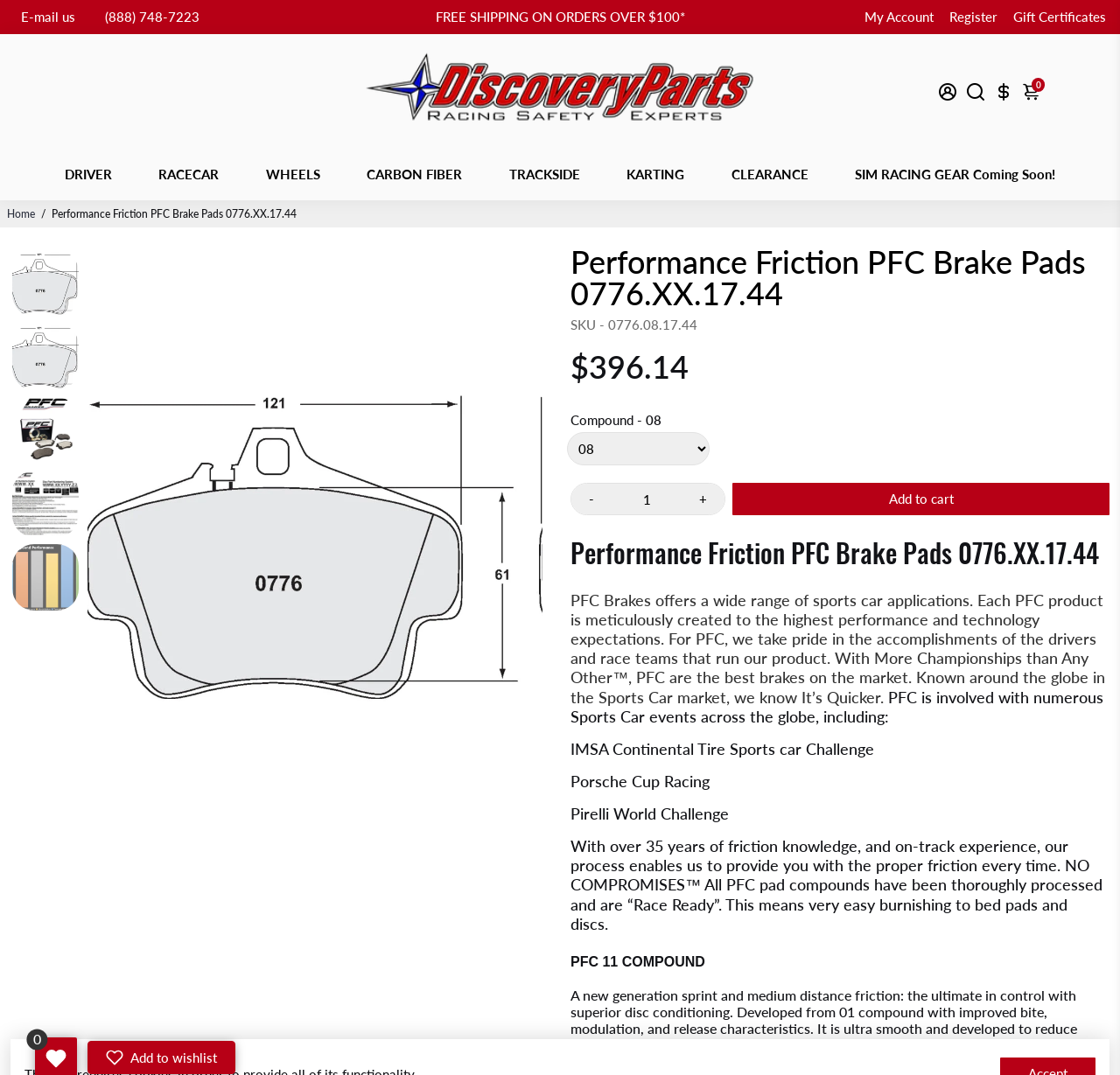Using the provided description Add to cart, find the bounding box coordinates for the UI element. Provide the coordinates in (top-left x, top-left y, bottom-right x, bottom-right y) format, ensuring all values are between 0 and 1.

[0.654, 0.449, 0.991, 0.48]